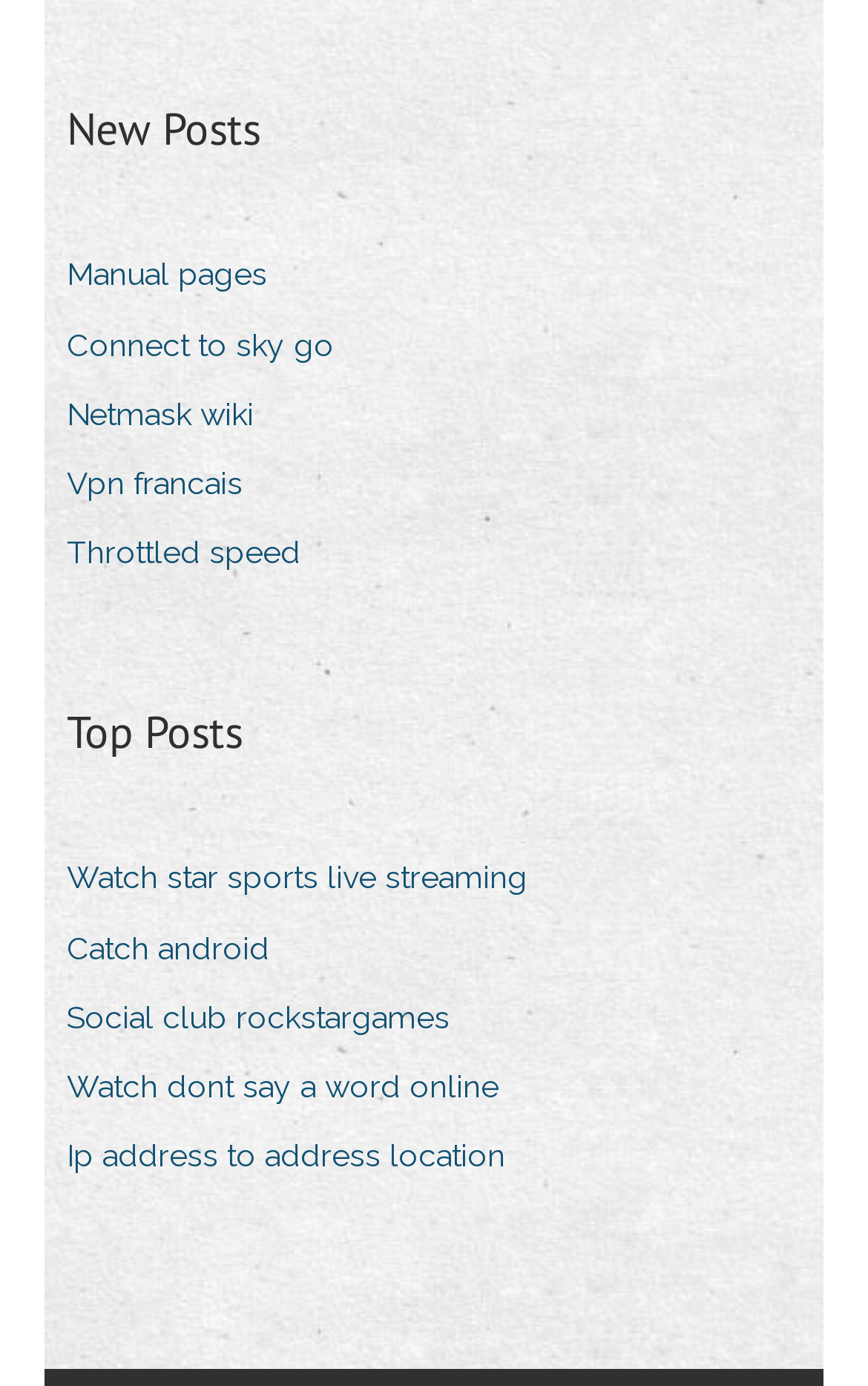Determine the bounding box coordinates of the area to click in order to meet this instruction: "Check throttled speed".

[0.077, 0.378, 0.385, 0.421]